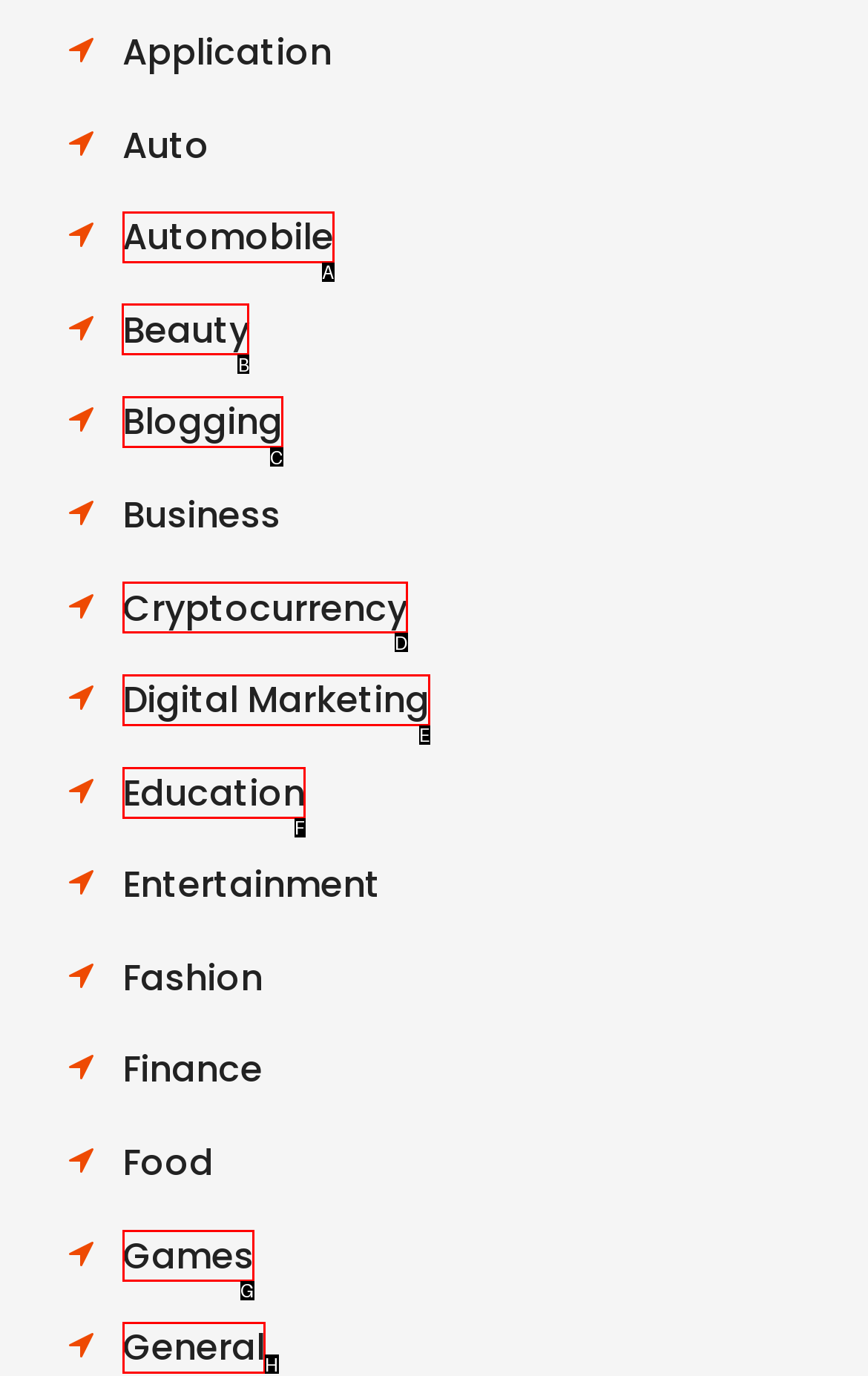Provide the letter of the HTML element that you need to click on to perform the task: Explore Beauty category.
Answer with the letter corresponding to the correct option.

B